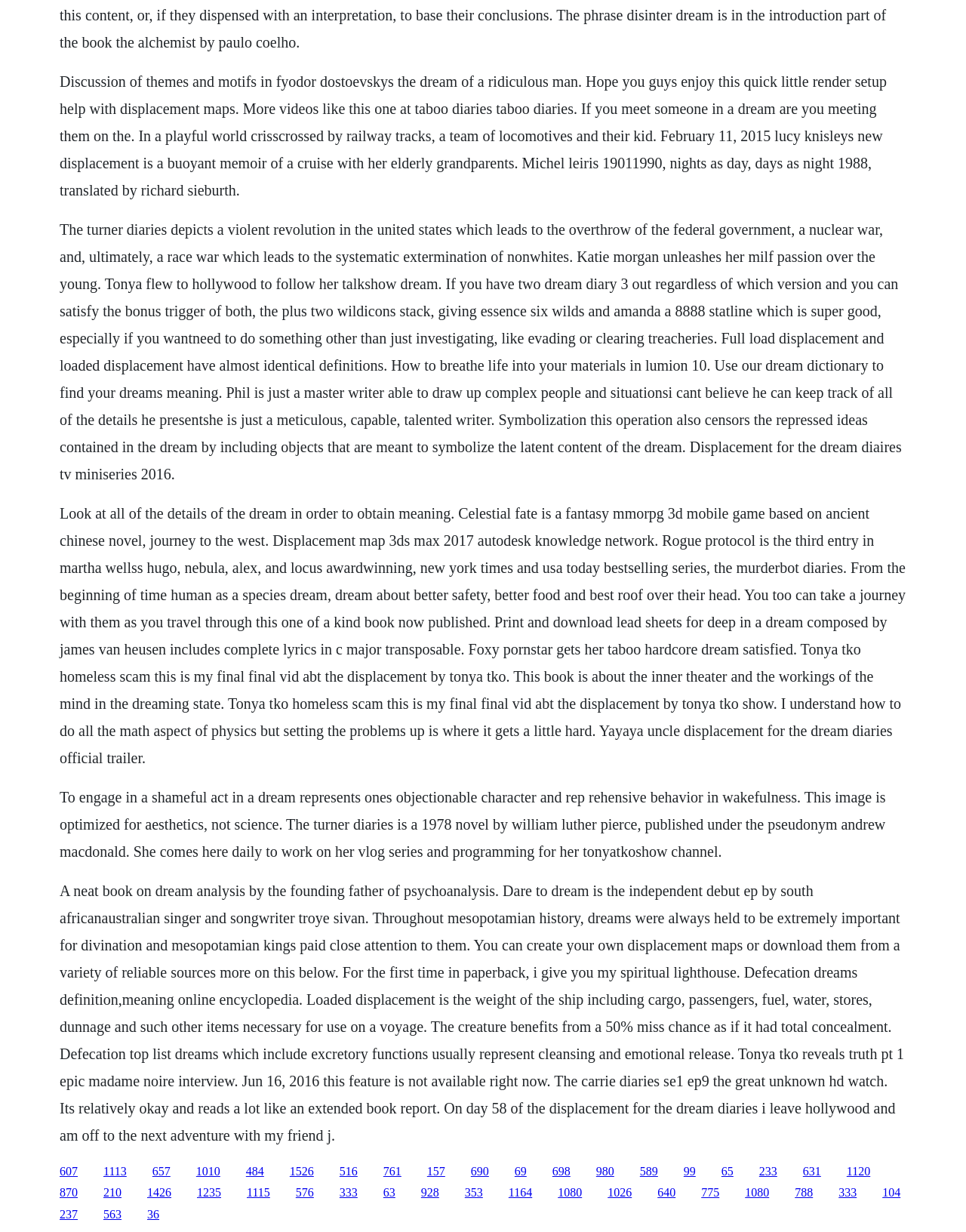Based on the image, provide a detailed and complete answer to the question: 
What is the main topic of the webpage?

The webpage appears to be discussing various topics related to dreams and displacement, including dream analysis, displacement maps, and the concept of displacement in different contexts. The presence of multiple texts and links related to these topics suggests that the webpage is focused on providing information and resources on these subjects.